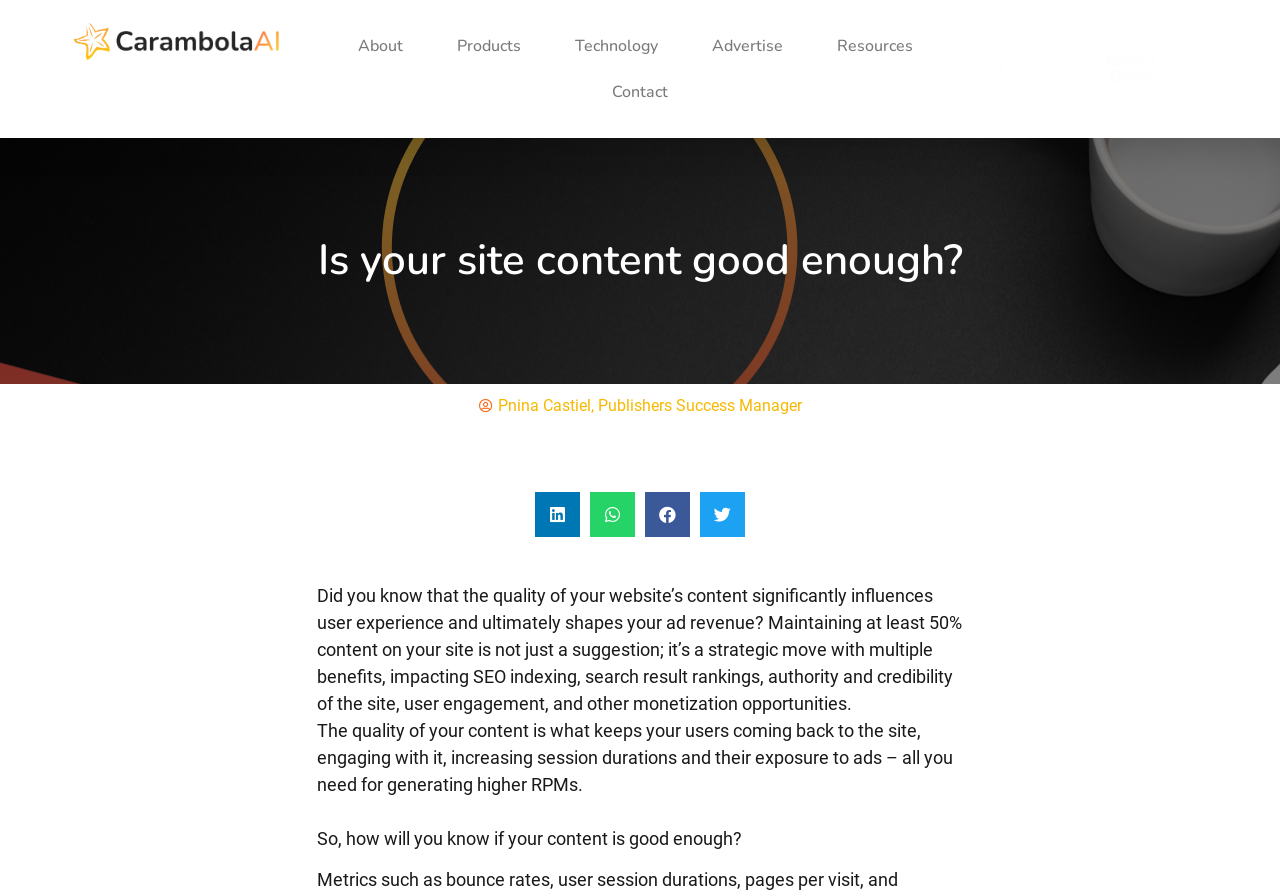Please identify the bounding box coordinates of the element's region that needs to be clicked to fulfill the following instruction: "Click on About". The bounding box coordinates should consist of four float numbers between 0 and 1, i.e., [left, top, right, bottom].

[0.258, 0.025, 0.336, 0.077]